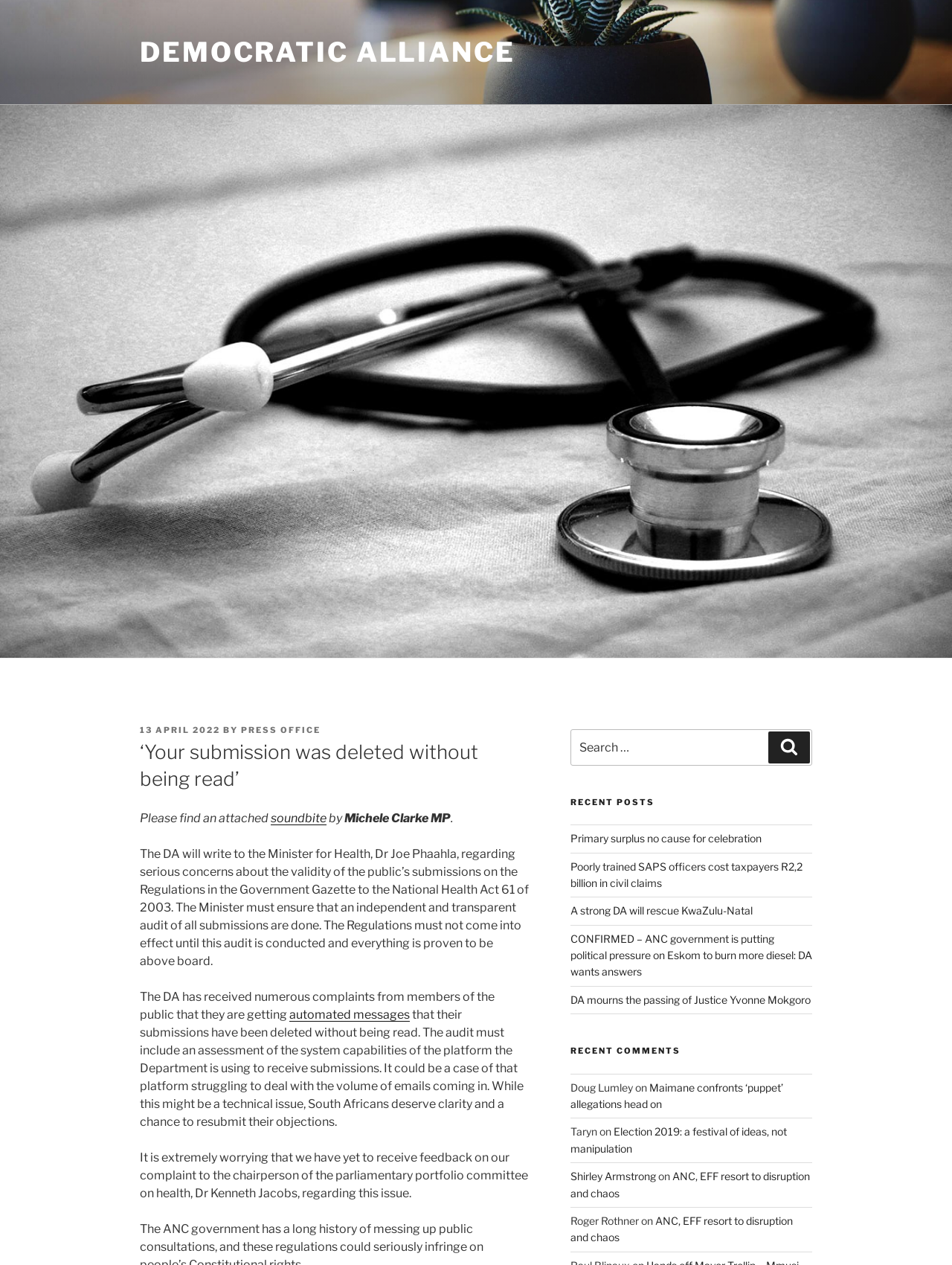Determine the bounding box coordinates for the clickable element to execute this instruction: "Click on the 'soundbite' link". Provide the coordinates as four float numbers between 0 and 1, i.e., [left, top, right, bottom].

[0.284, 0.641, 0.343, 0.652]